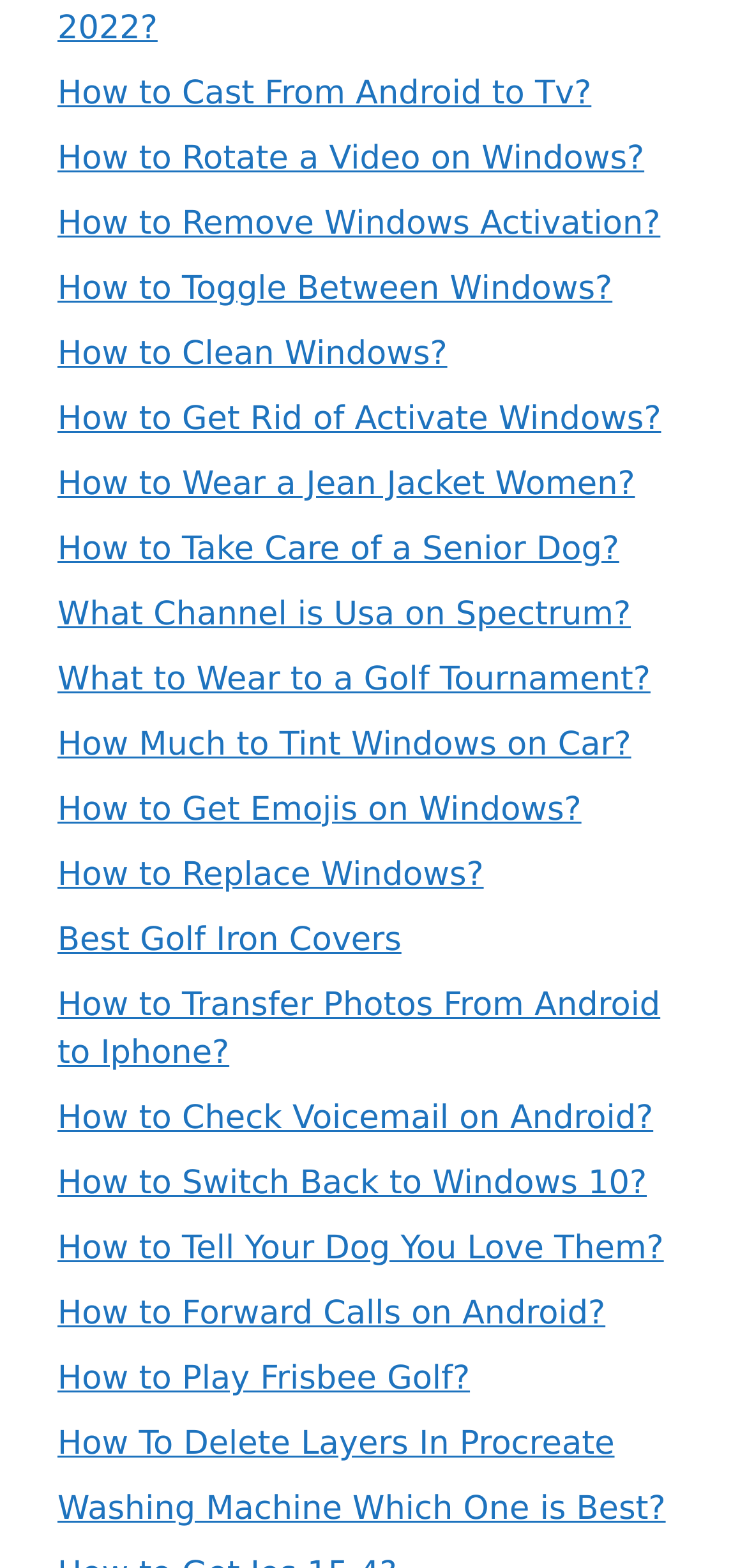Refer to the element description How to Clean Windows? and identify the corresponding bounding box in the screenshot. Format the coordinates as (top-left x, top-left y, bottom-right x, bottom-right y) with values in the range of 0 to 1.

[0.077, 0.213, 0.599, 0.238]